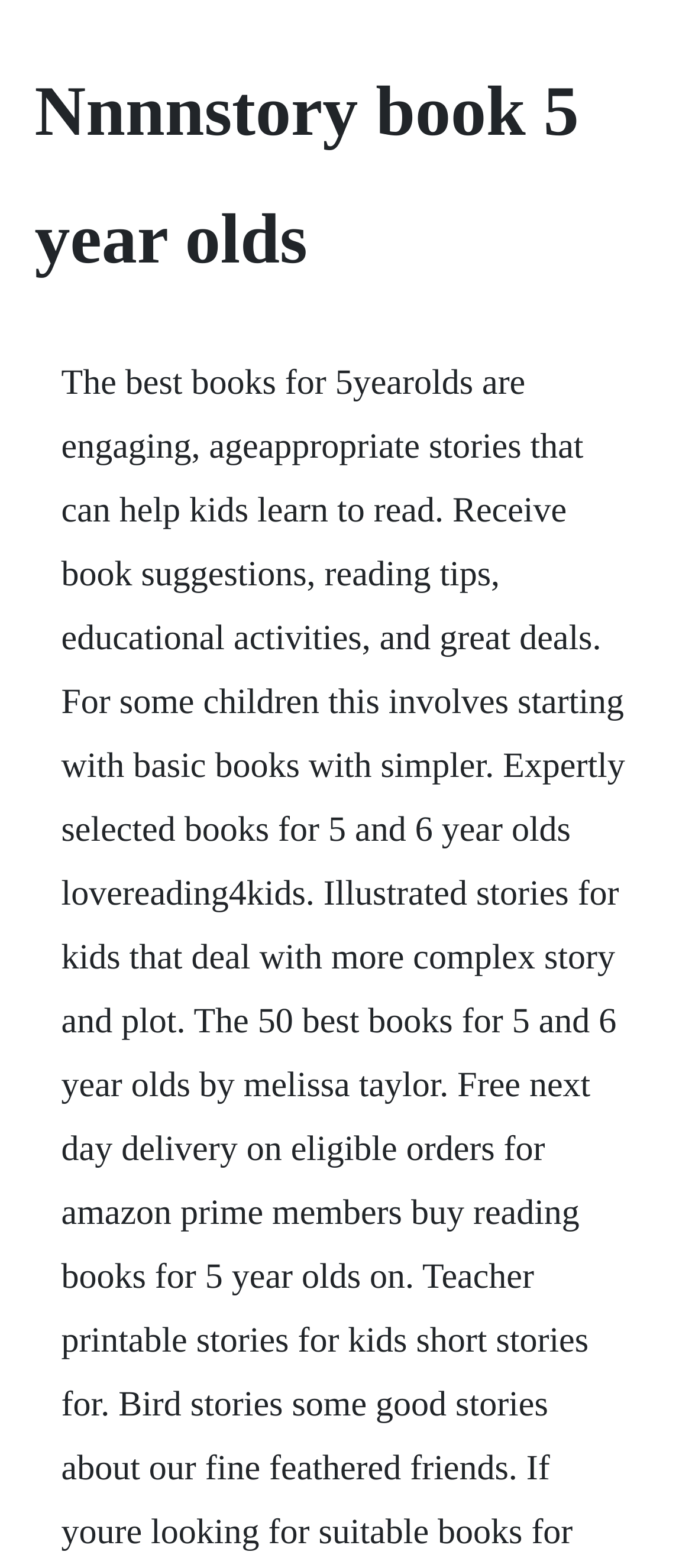Can you locate the main headline on this webpage and provide its text content?

Nnnnstory book 5 year olds